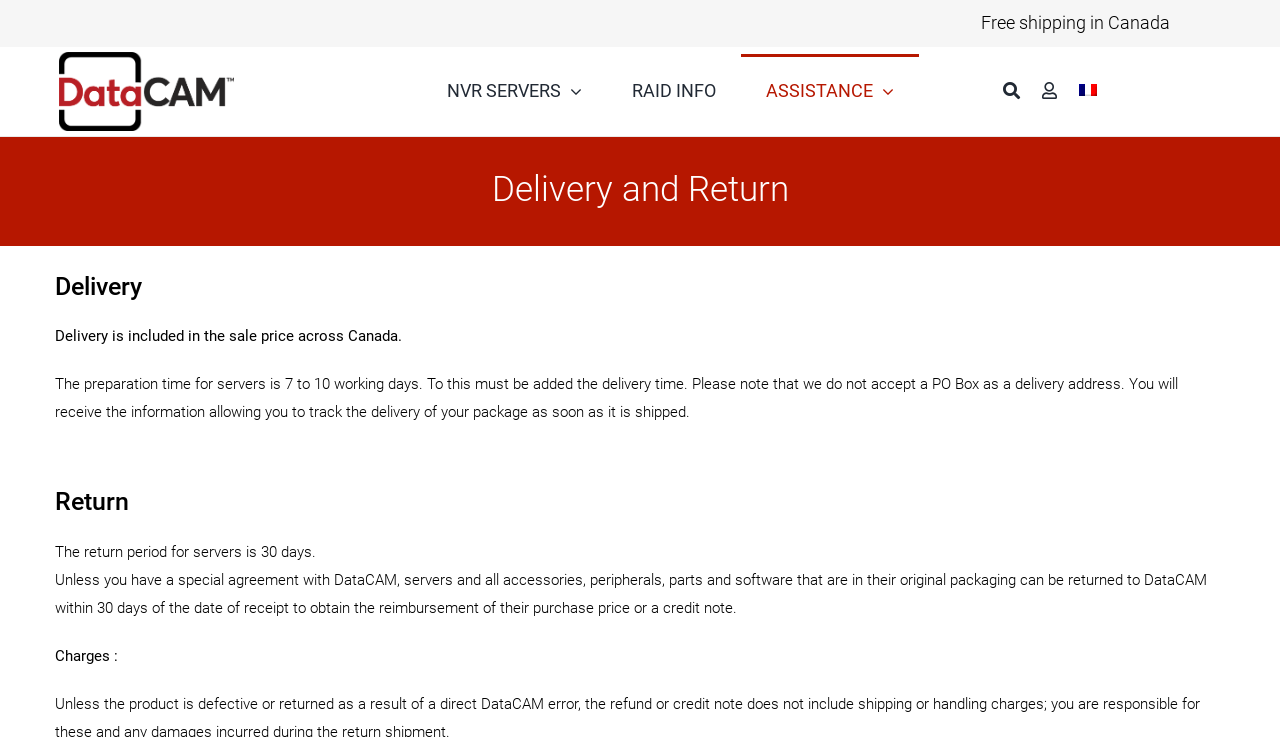Can PO Box be used as a delivery address?
Please describe in detail the information shown in the image to answer the question.

The webpage mentions that 'we do not accept a PO Box as a delivery address' which implies that PO Box cannot be used as a delivery address.